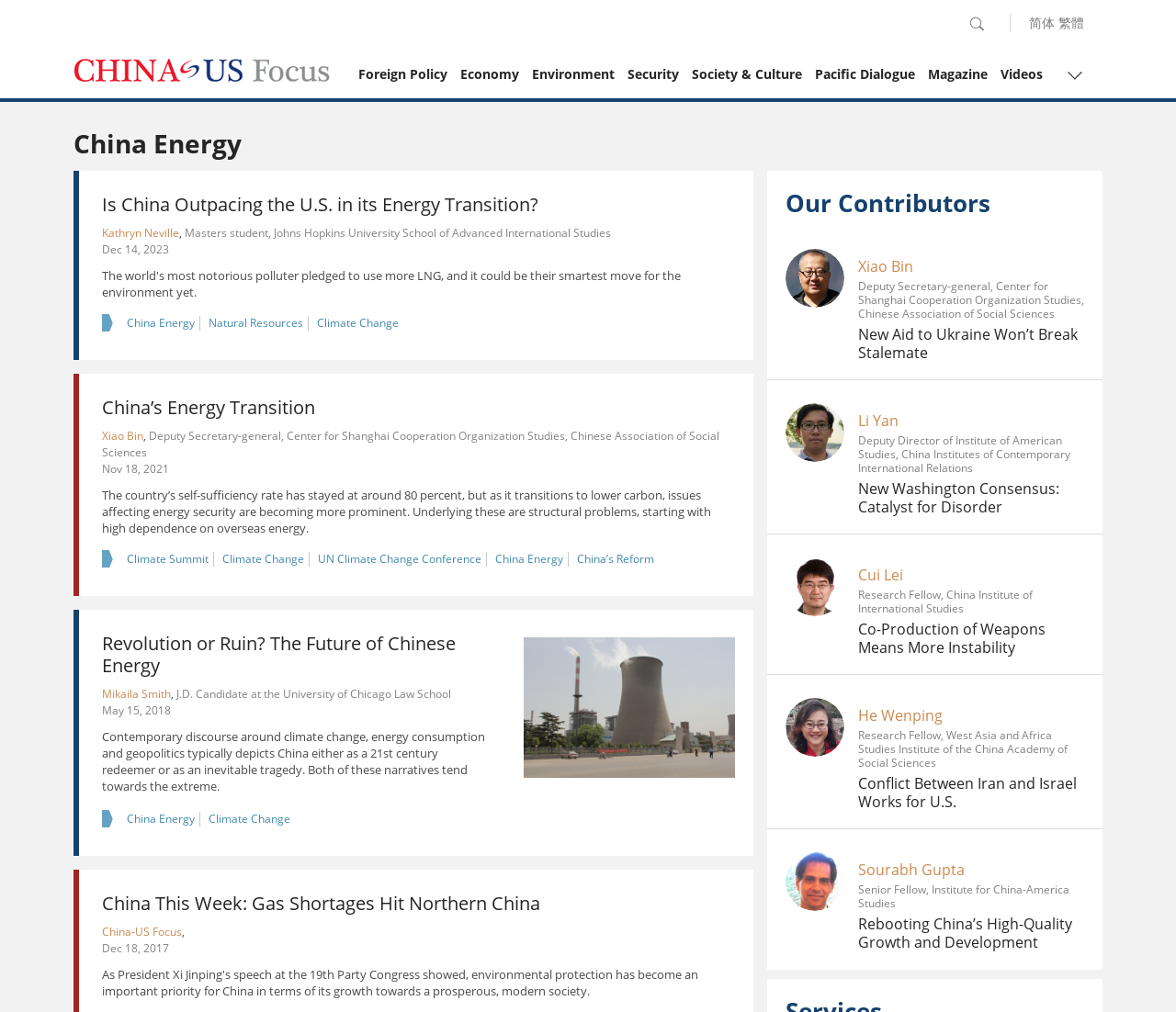Determine the bounding box coordinates of the clickable element to complete this instruction: "Read more about 'Revolution or Ruin? The Future of Chinese Energy'". Provide the coordinates in the format of four float numbers between 0 and 1, [left, top, right, bottom].

[0.087, 0.623, 0.388, 0.67]